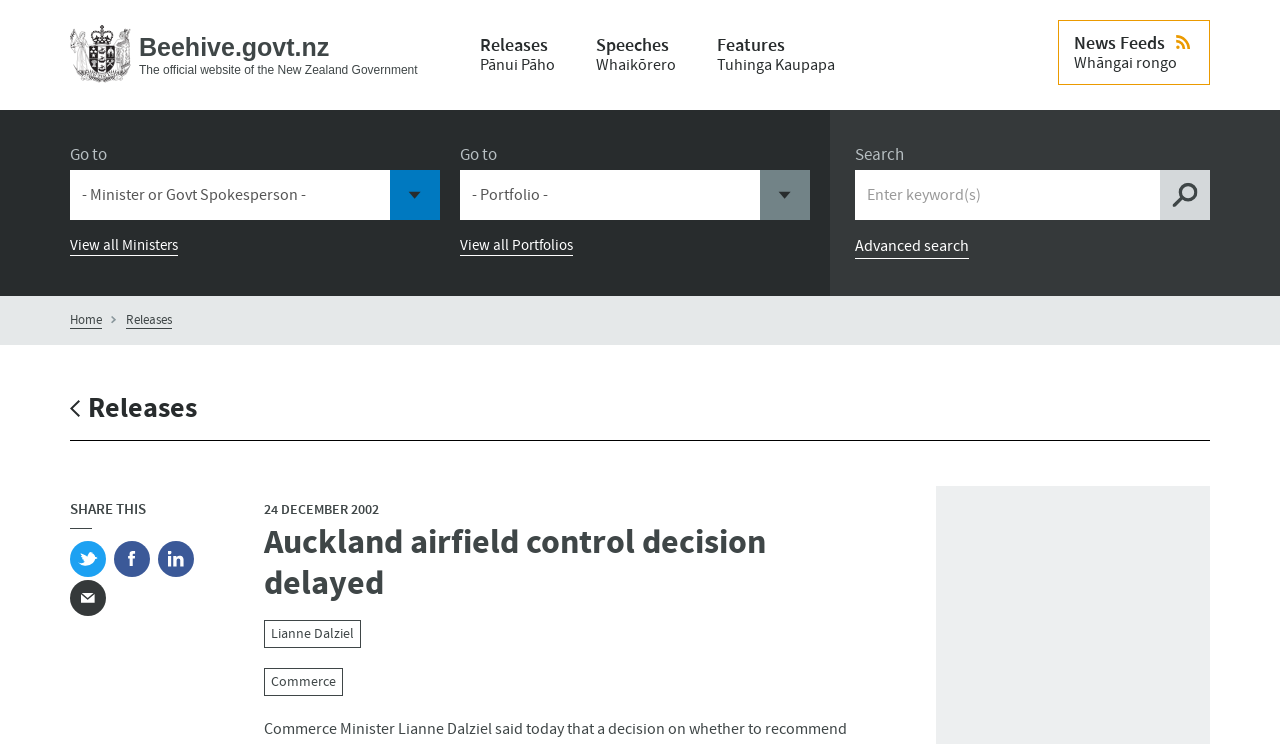Extract the bounding box coordinates for the UI element described as: "parent_node: Search name="query" placeholder="Enter keyword(s)"".

[0.668, 0.228, 0.907, 0.296]